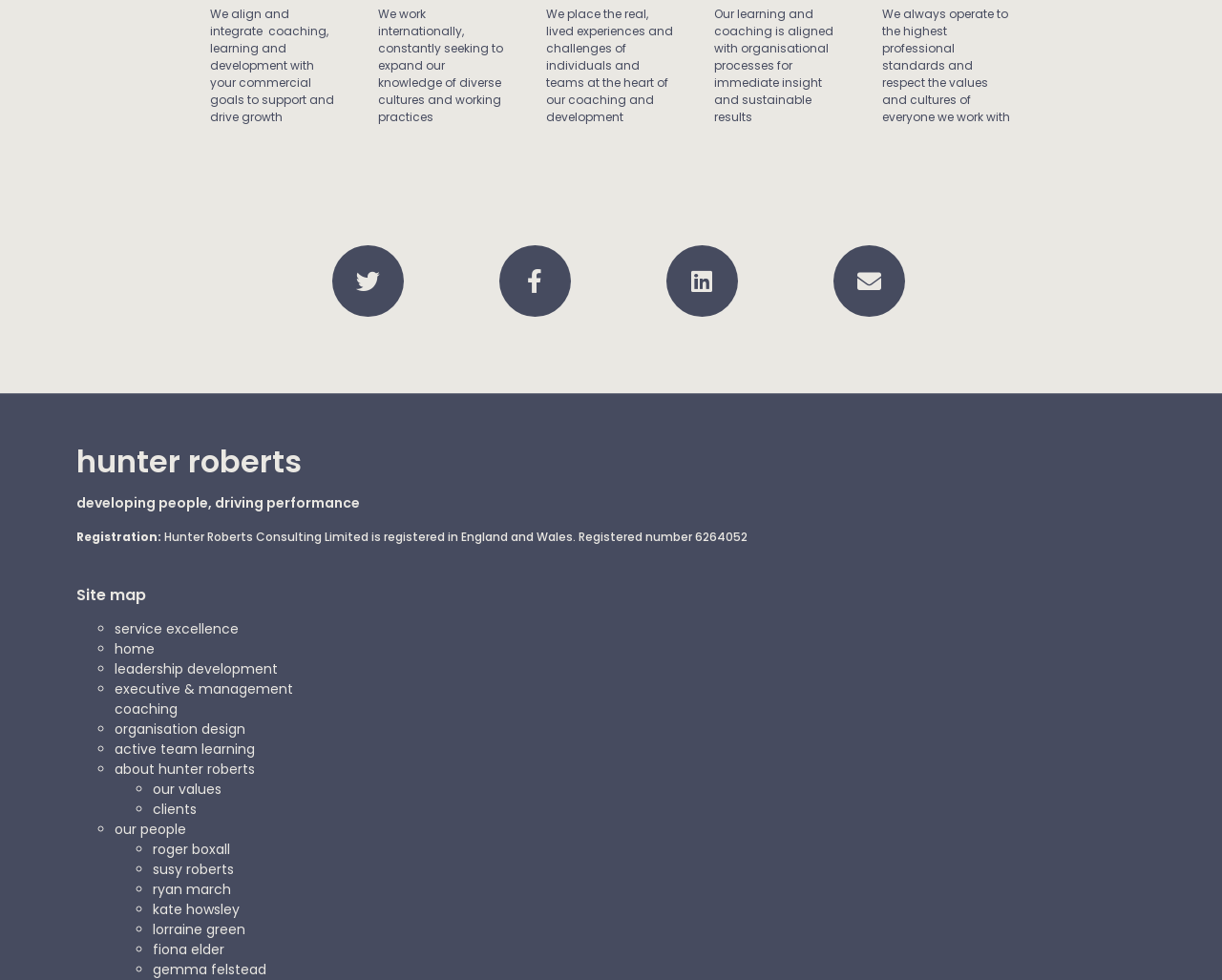Select the bounding box coordinates of the element I need to click to carry out the following instruction: "Go to home page".

[0.094, 0.653, 0.127, 0.672]